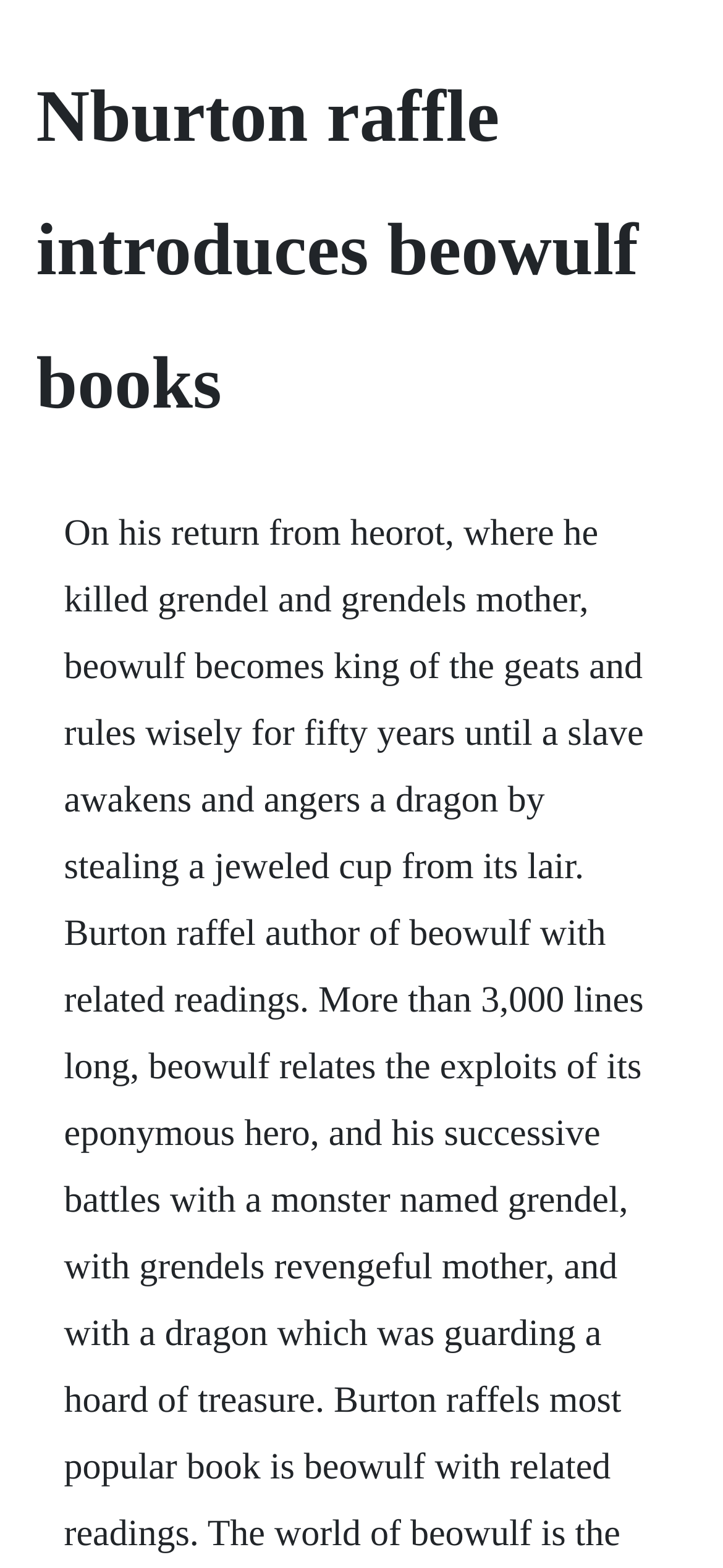Extract the main title from the webpage and generate its text.

Nburton raffle introduces beowulf books